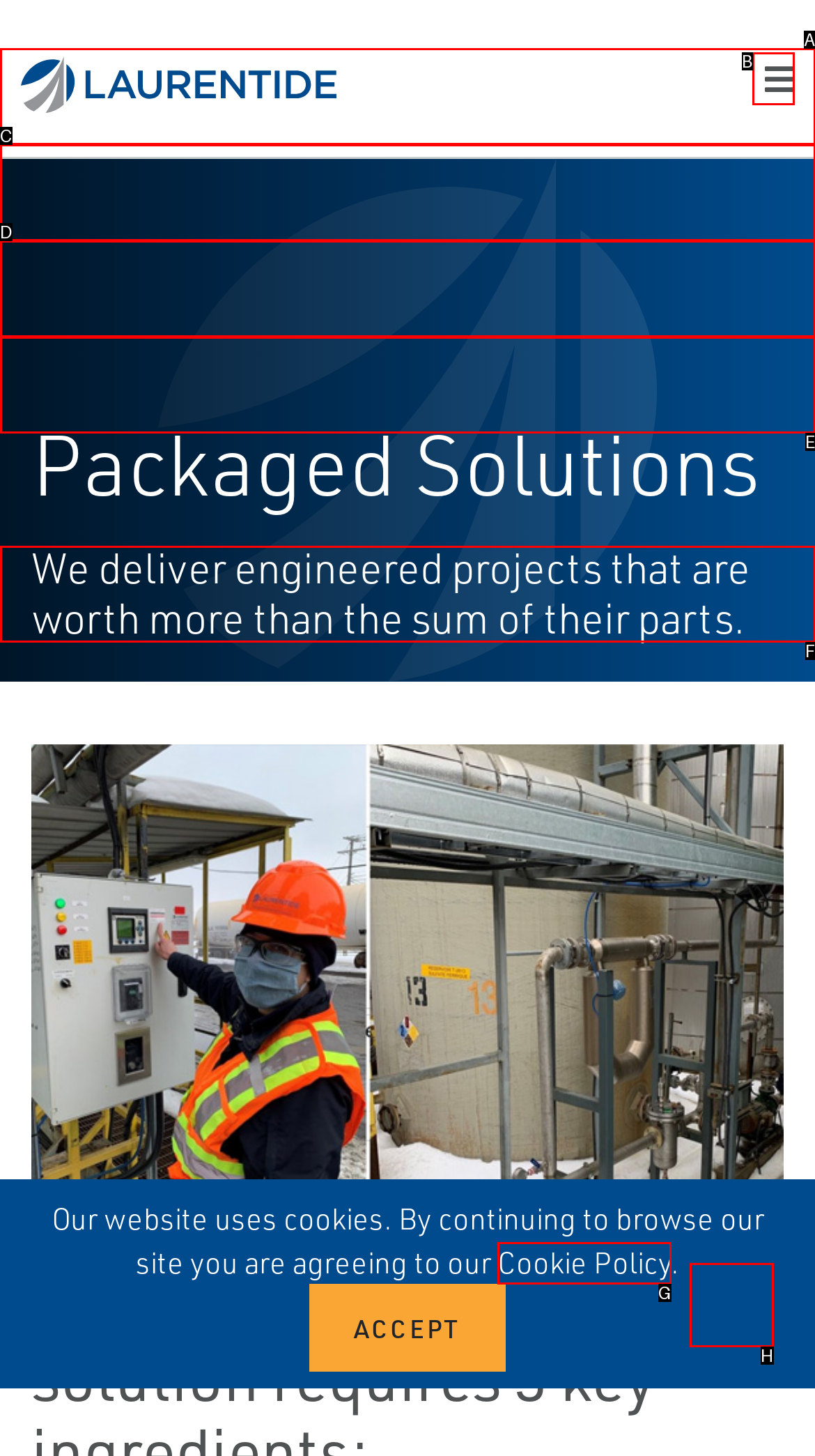Out of the given choices, which letter corresponds to the UI element required to Go to previous post: Happy Feet? Answer with the letter.

None